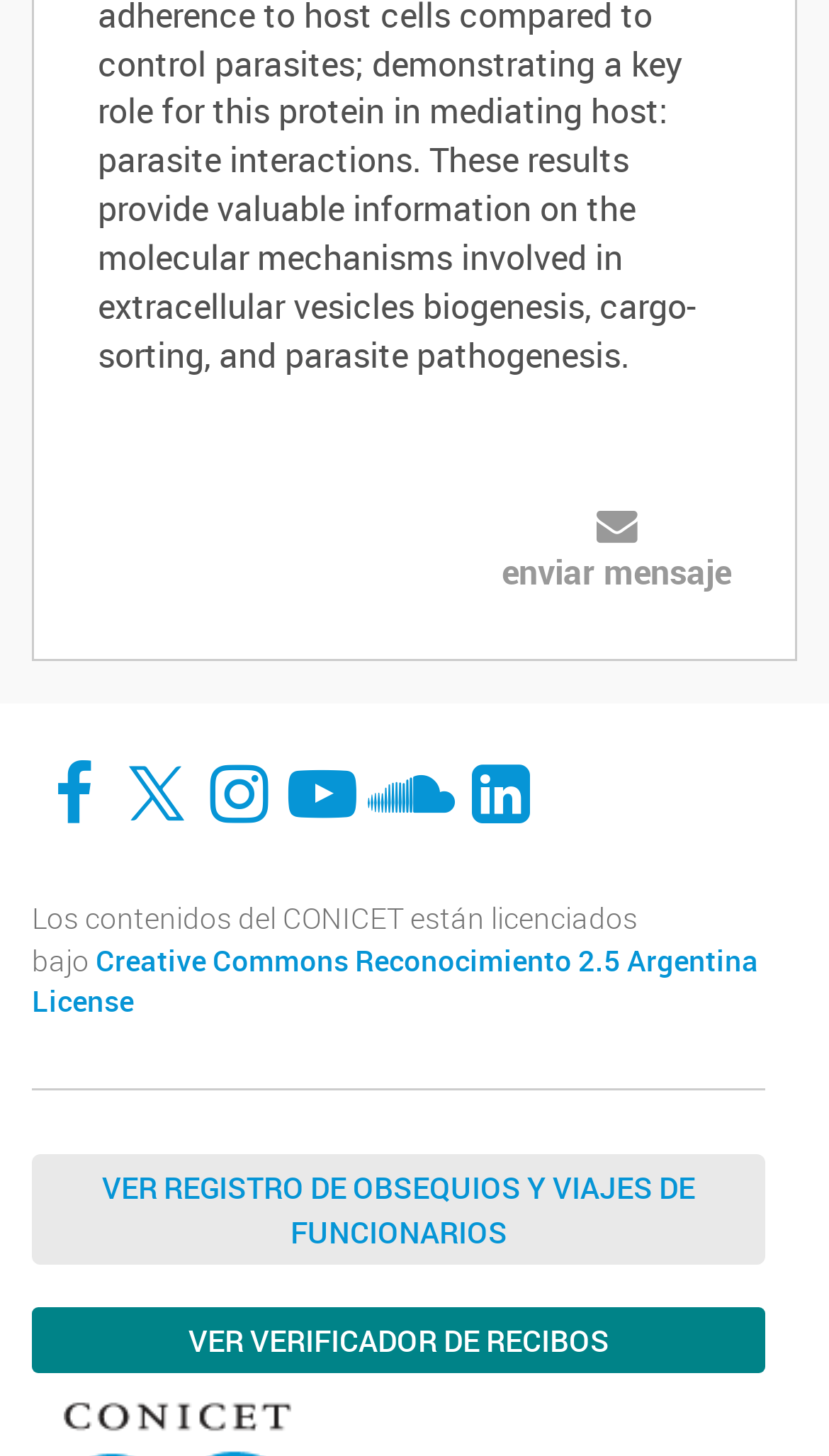Give a concise answer using only one word or phrase for this question:
What is the purpose of the separator?

To separate sections